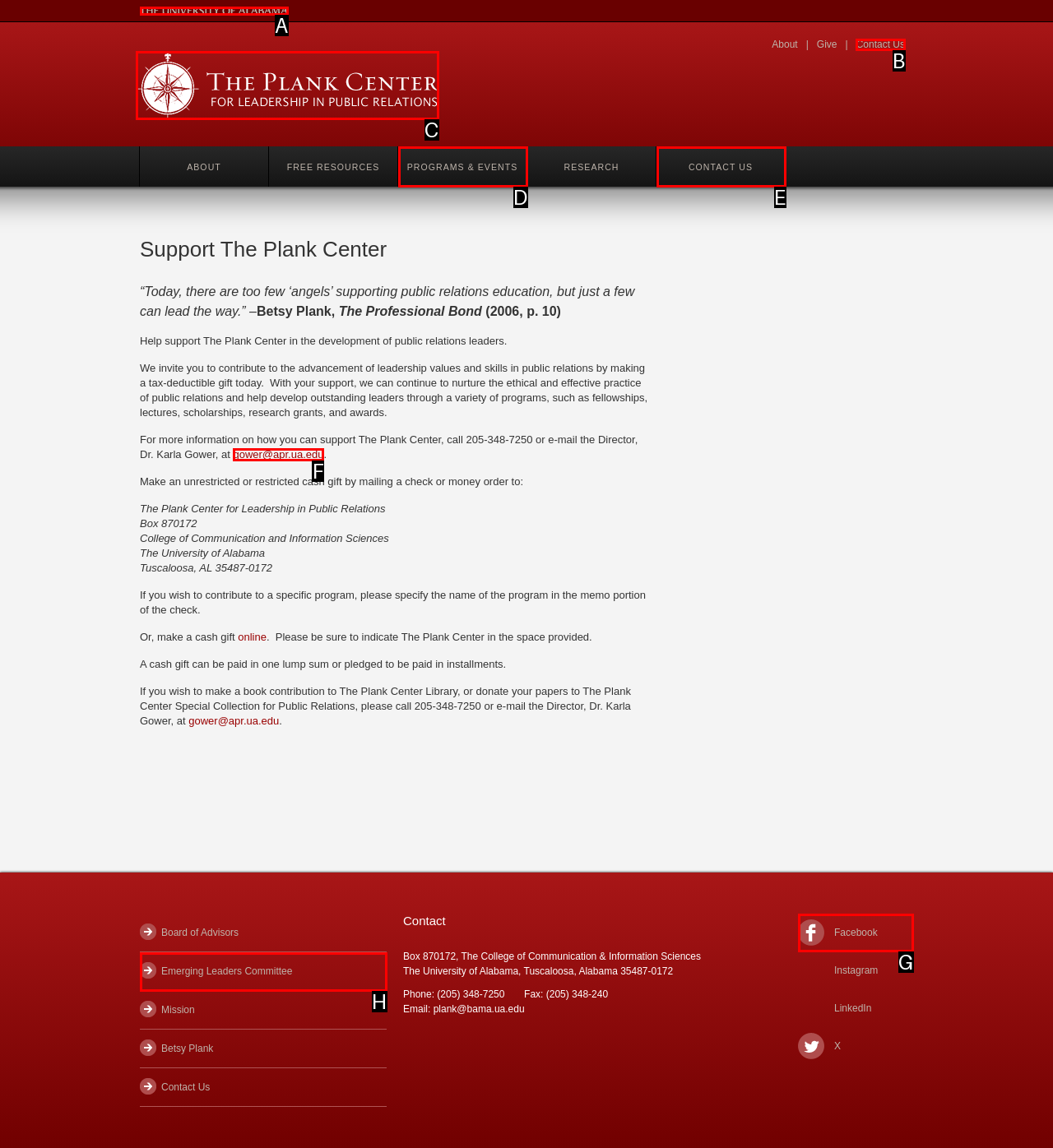Find the HTML element that matches the description provided: Contact Us
Answer using the corresponding option letter.

E